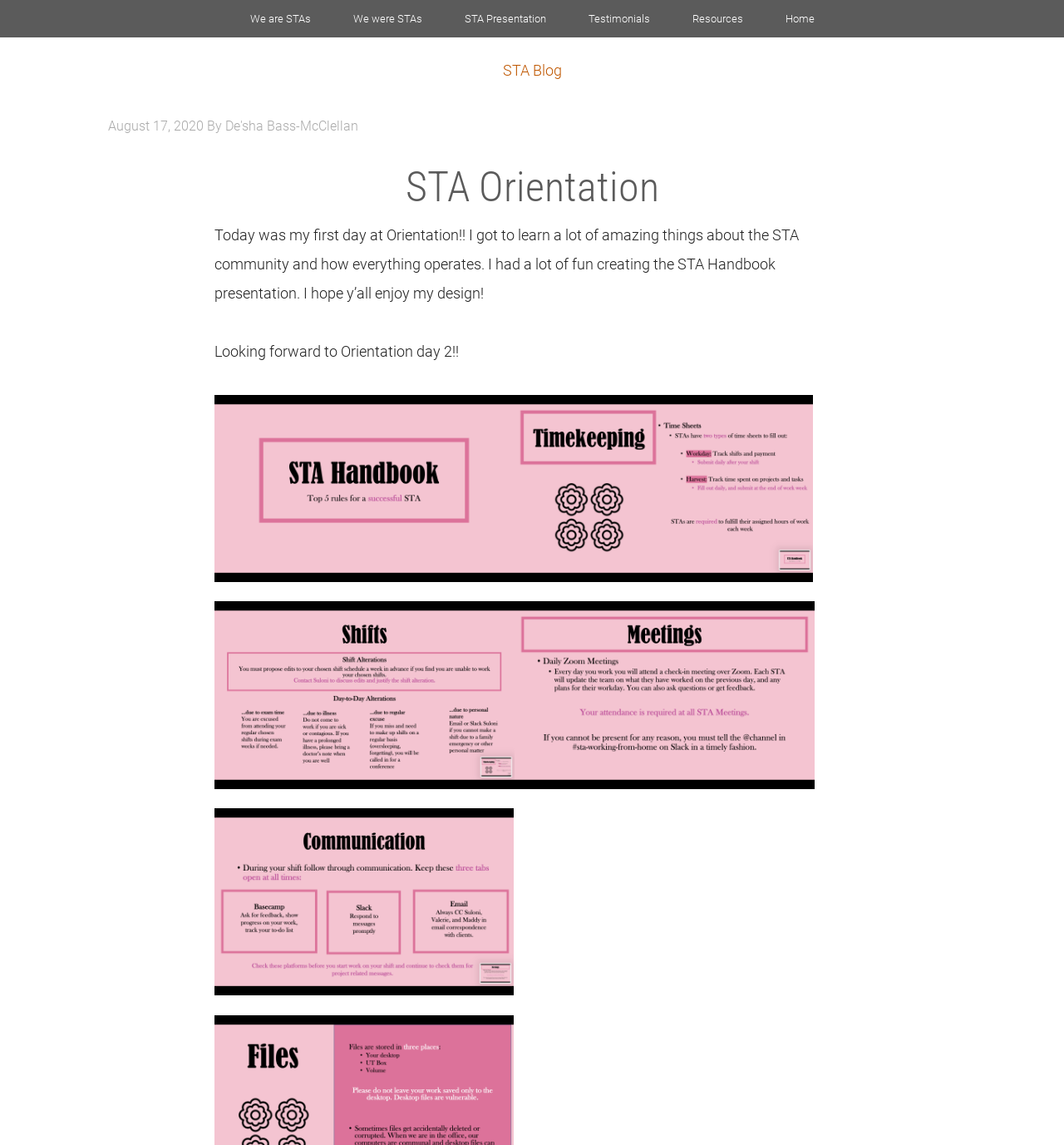Indicate the bounding box coordinates of the element that must be clicked to execute the instruction: "Click on the 'E-mail' link". The coordinates should be given as four float numbers between 0 and 1, i.e., [left, top, right, bottom].

None